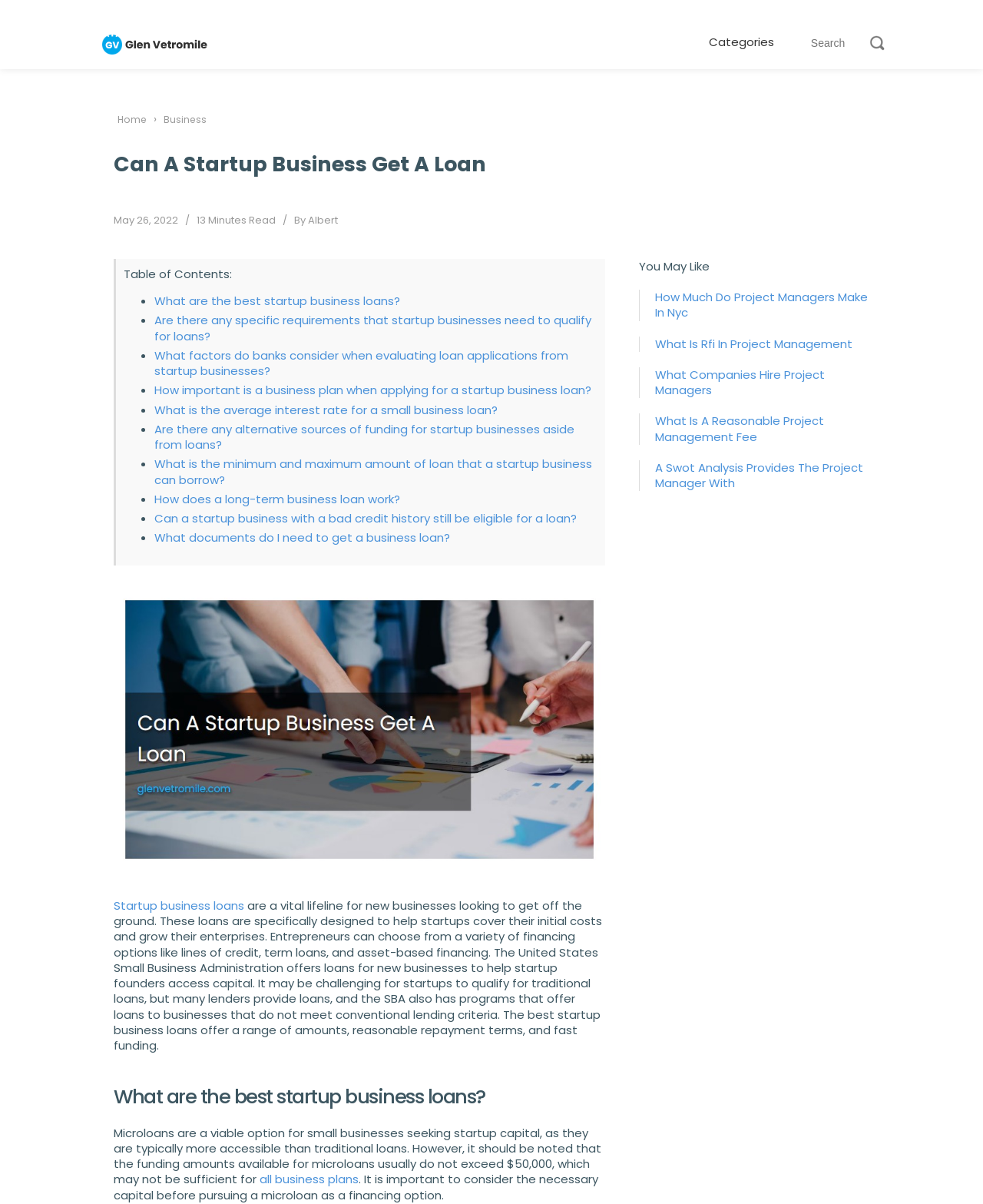Using the description: "Startup business loans", determine the UI element's bounding box coordinates. Ensure the coordinates are in the format of four float numbers between 0 and 1, i.e., [left, top, right, bottom].

[0.116, 0.745, 0.248, 0.759]